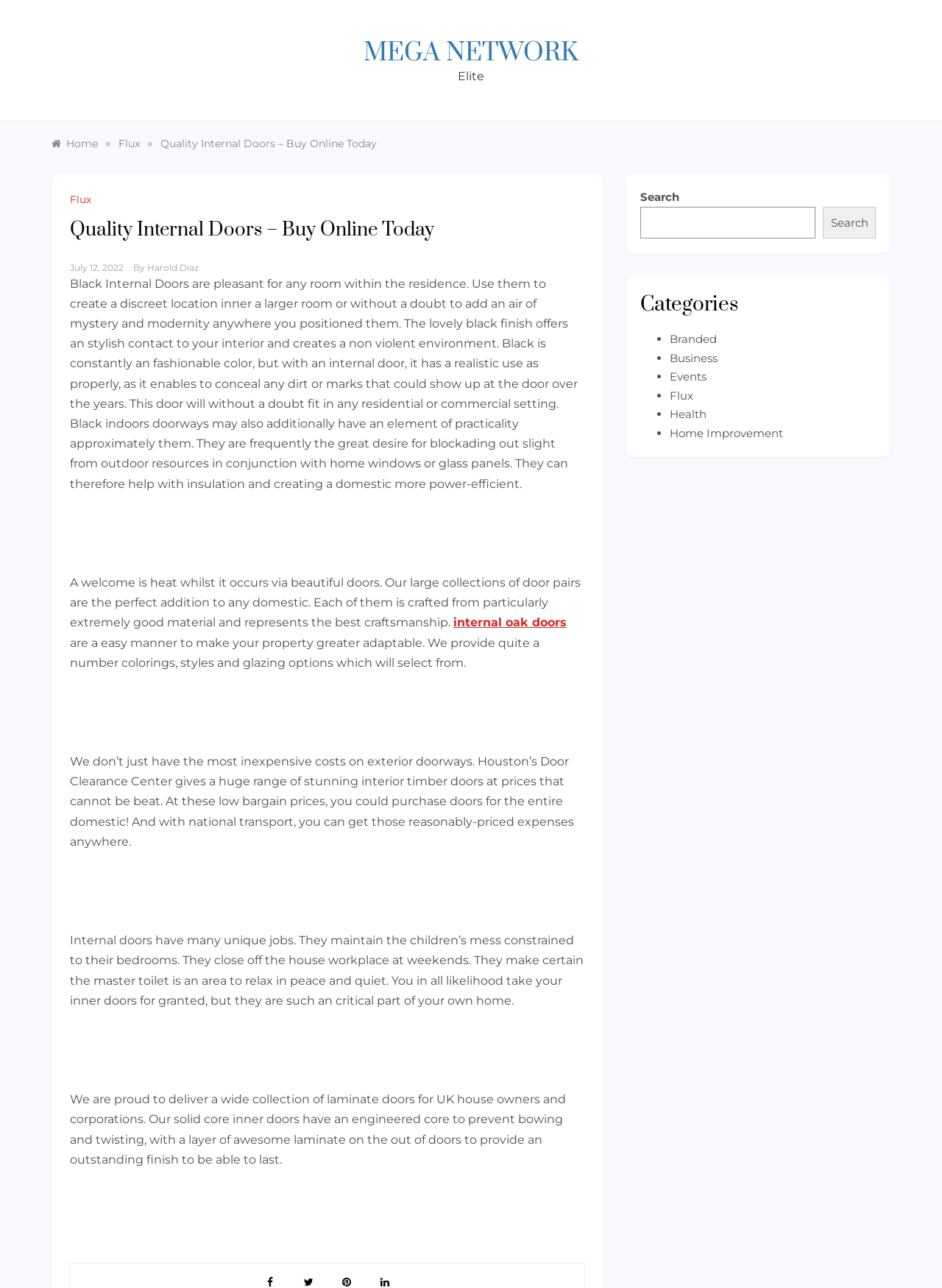Find the bounding box coordinates for the element described here: "USF Research".

None